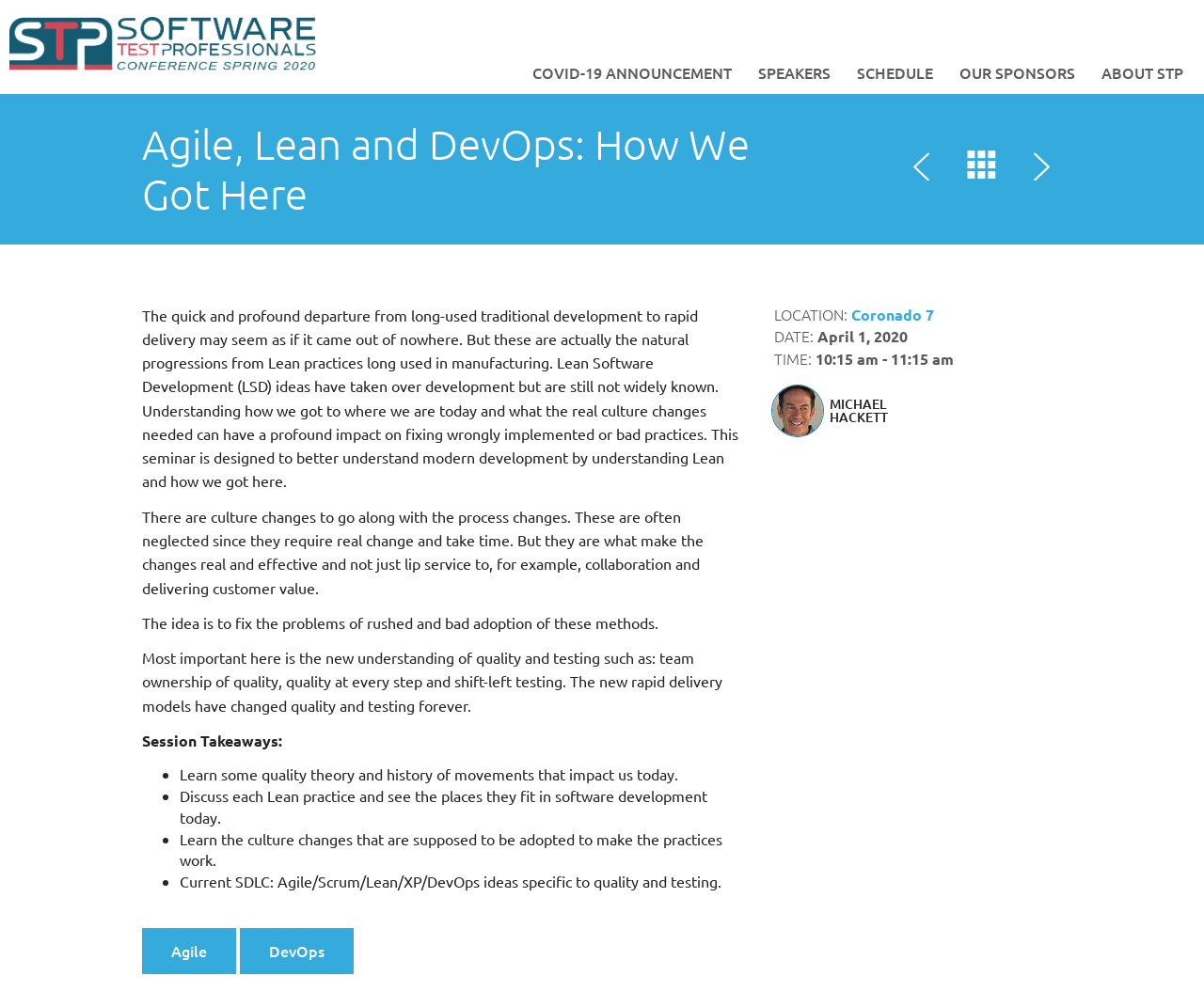Provide your answer to the question using just one word or phrase: What is the date of the seminar?

April 1, 2020